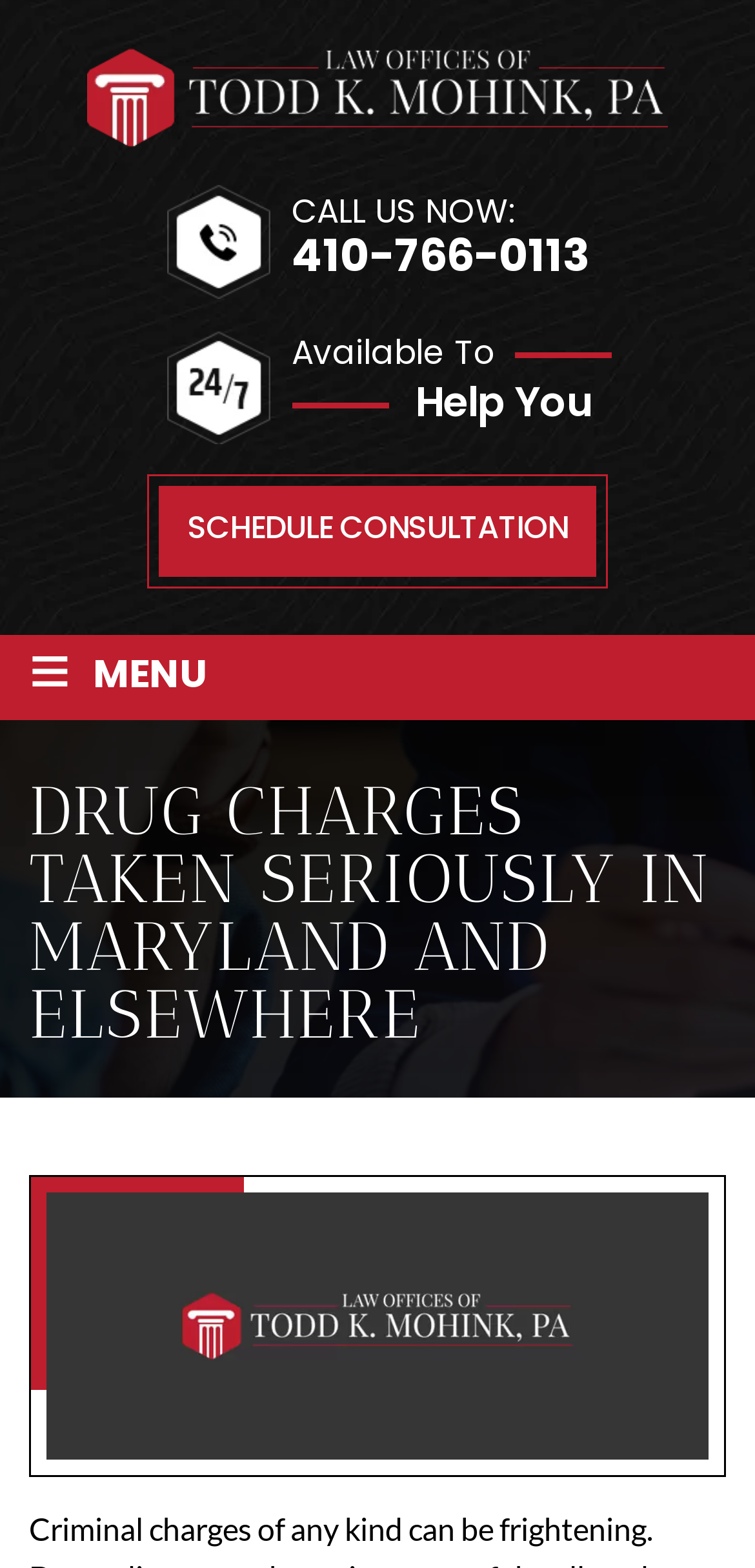Please analyze the image and give a detailed answer to the question:
What is the phone number to call for help?

I found the phone number by looking at the link element with the text '410-766-0113' which is located below the 'CALL US NOW:' text.